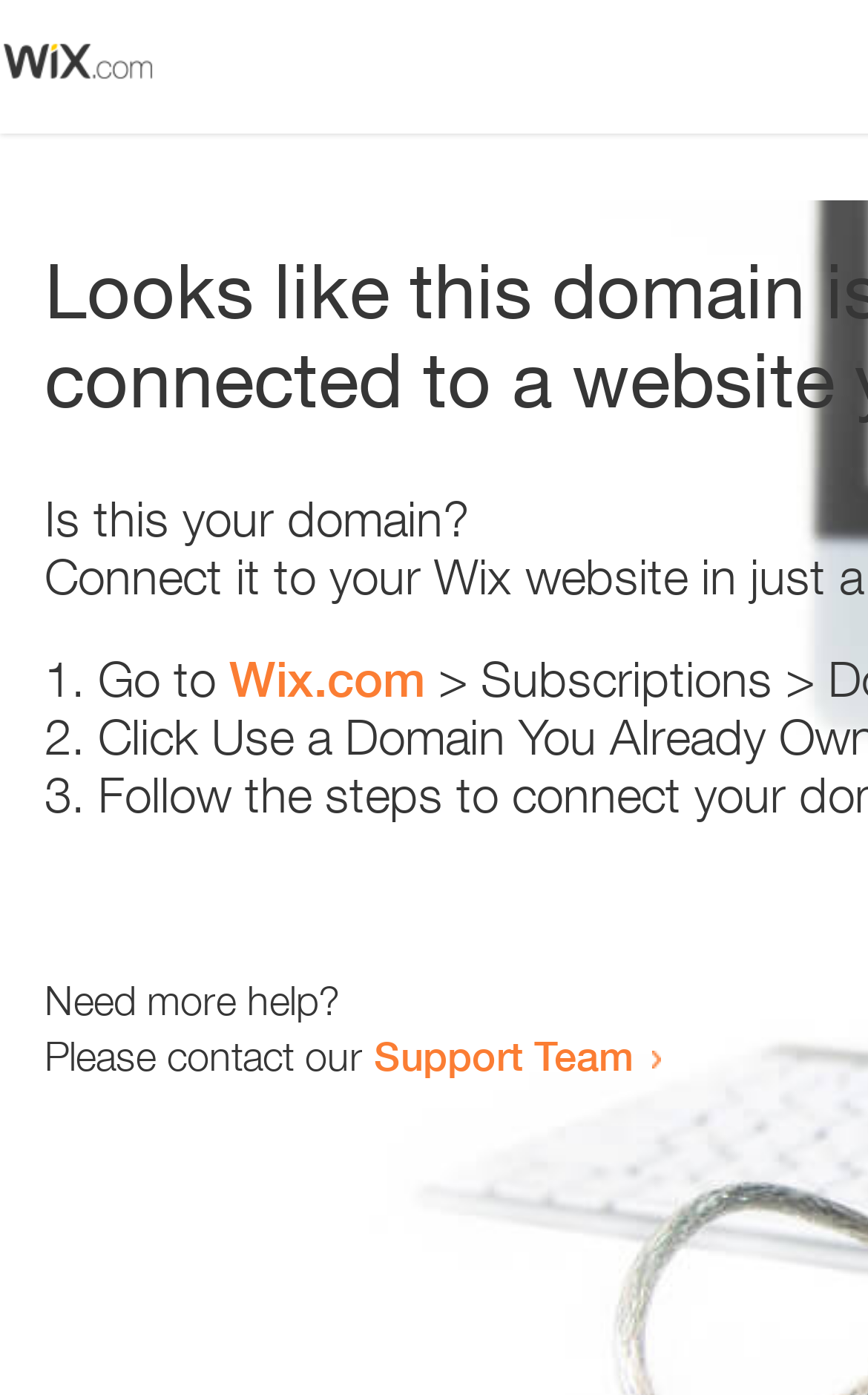How many text elements are present?
Please use the image to provide a one-word or short phrase answer.

5